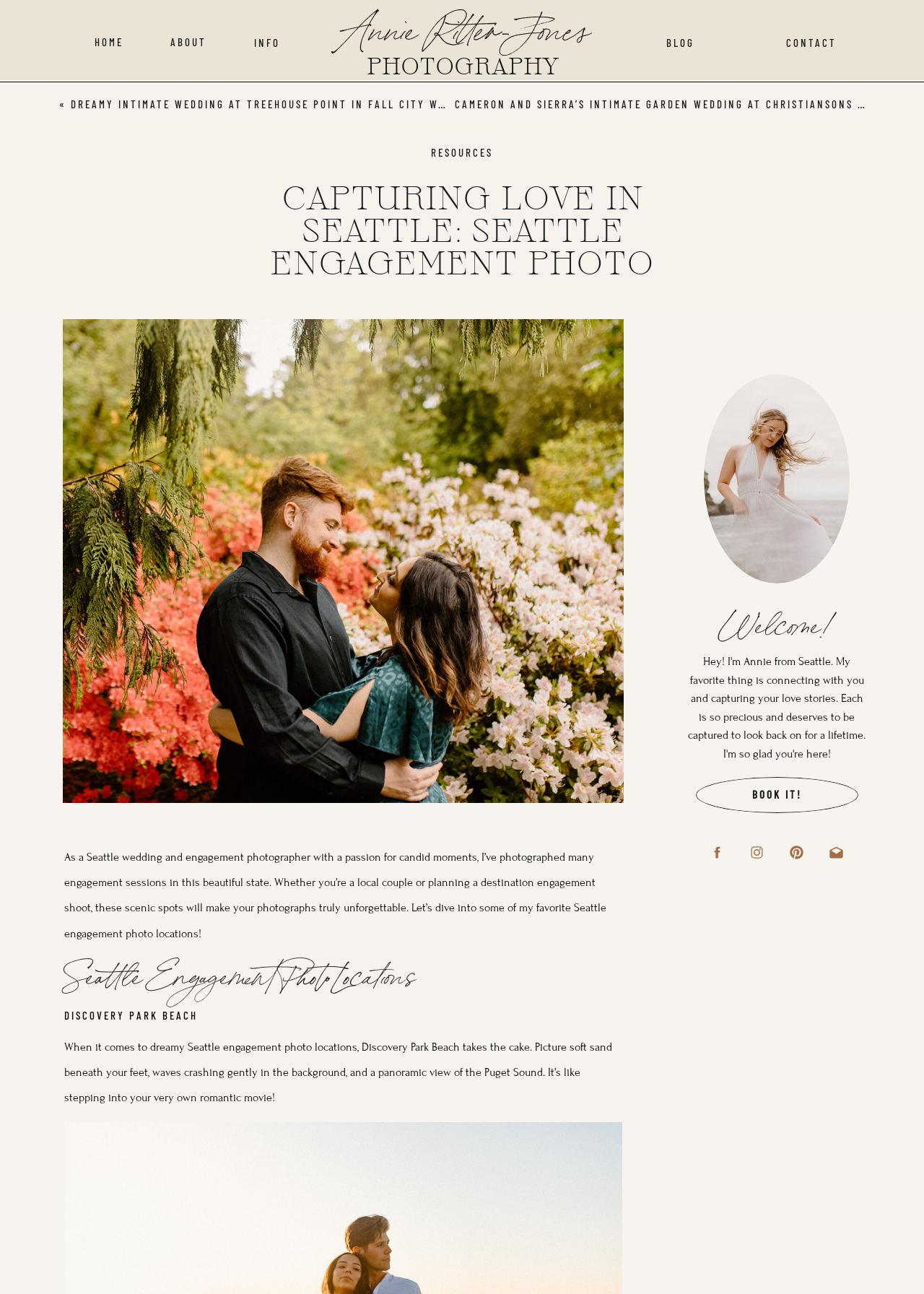Identify the bounding box coordinates of the clickable region to carry out the given instruction: "Click on the HOME link".

[0.092, 0.027, 0.143, 0.036]